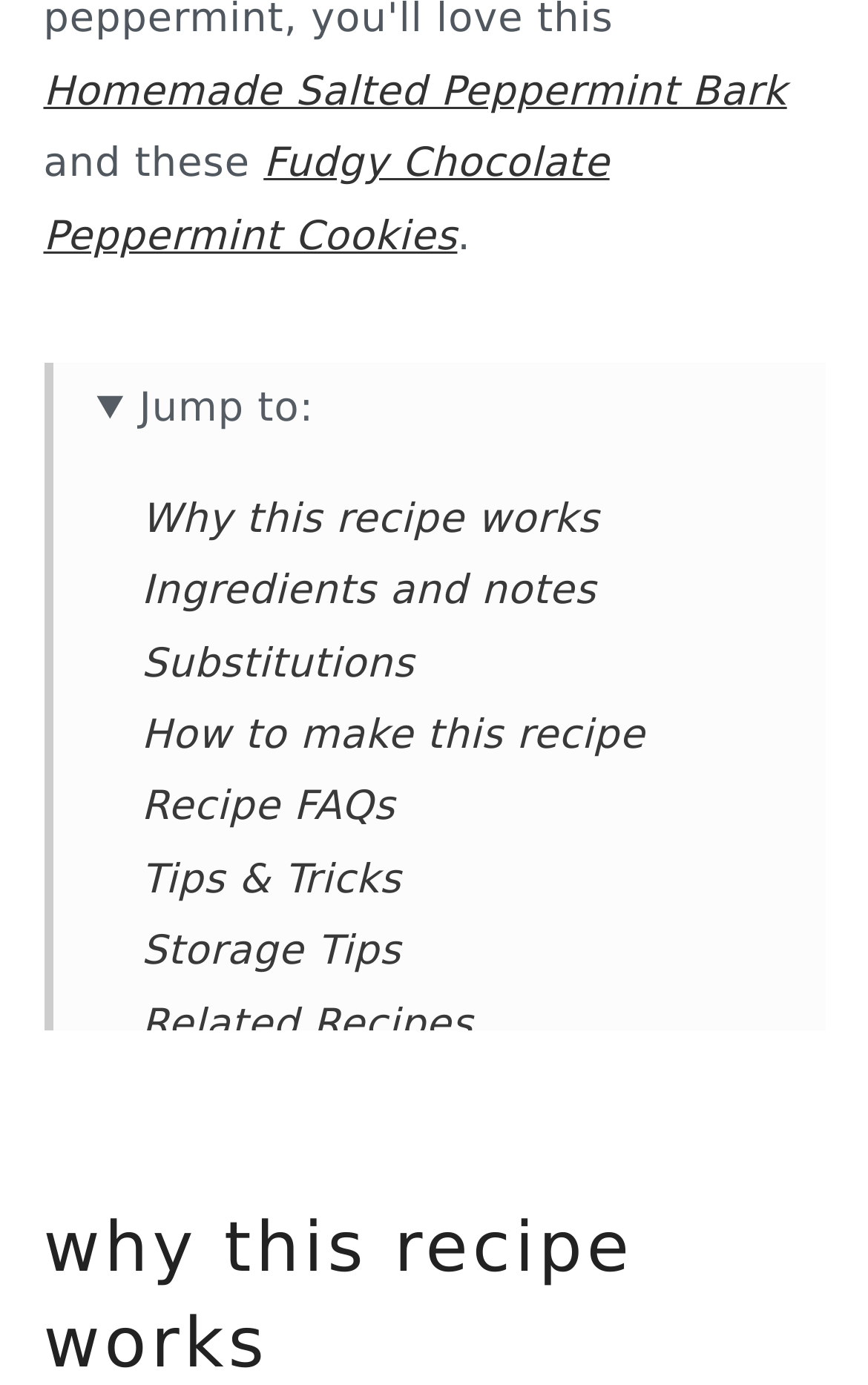Answer the following query with a single word or phrase:
What is the first recipe mentioned?

Homemade Salted Peppermint Bark